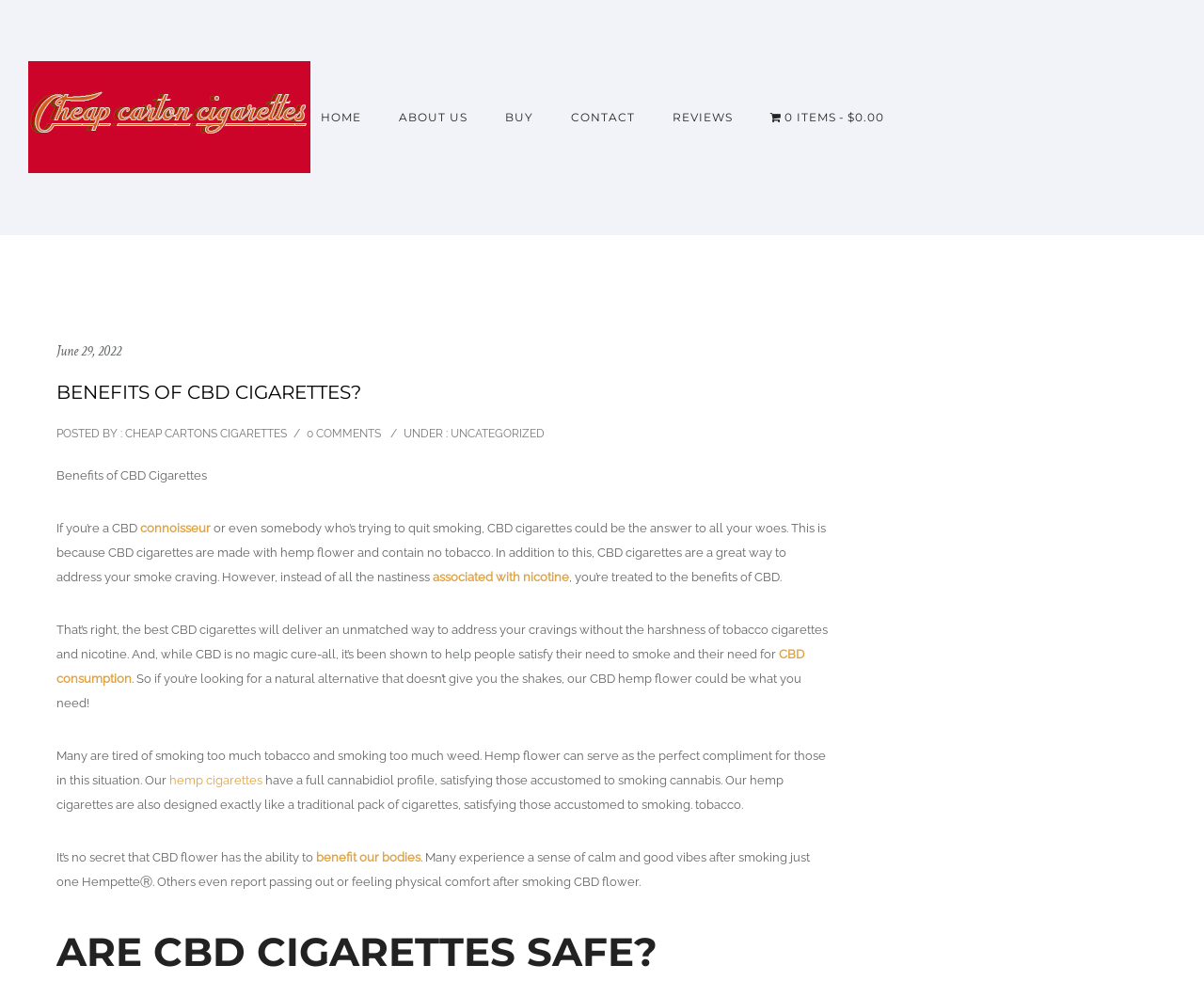Could you provide the bounding box coordinates for the portion of the screen to click to complete this instruction: "Learn more about 'connoisseur'"?

[0.116, 0.531, 0.175, 0.546]